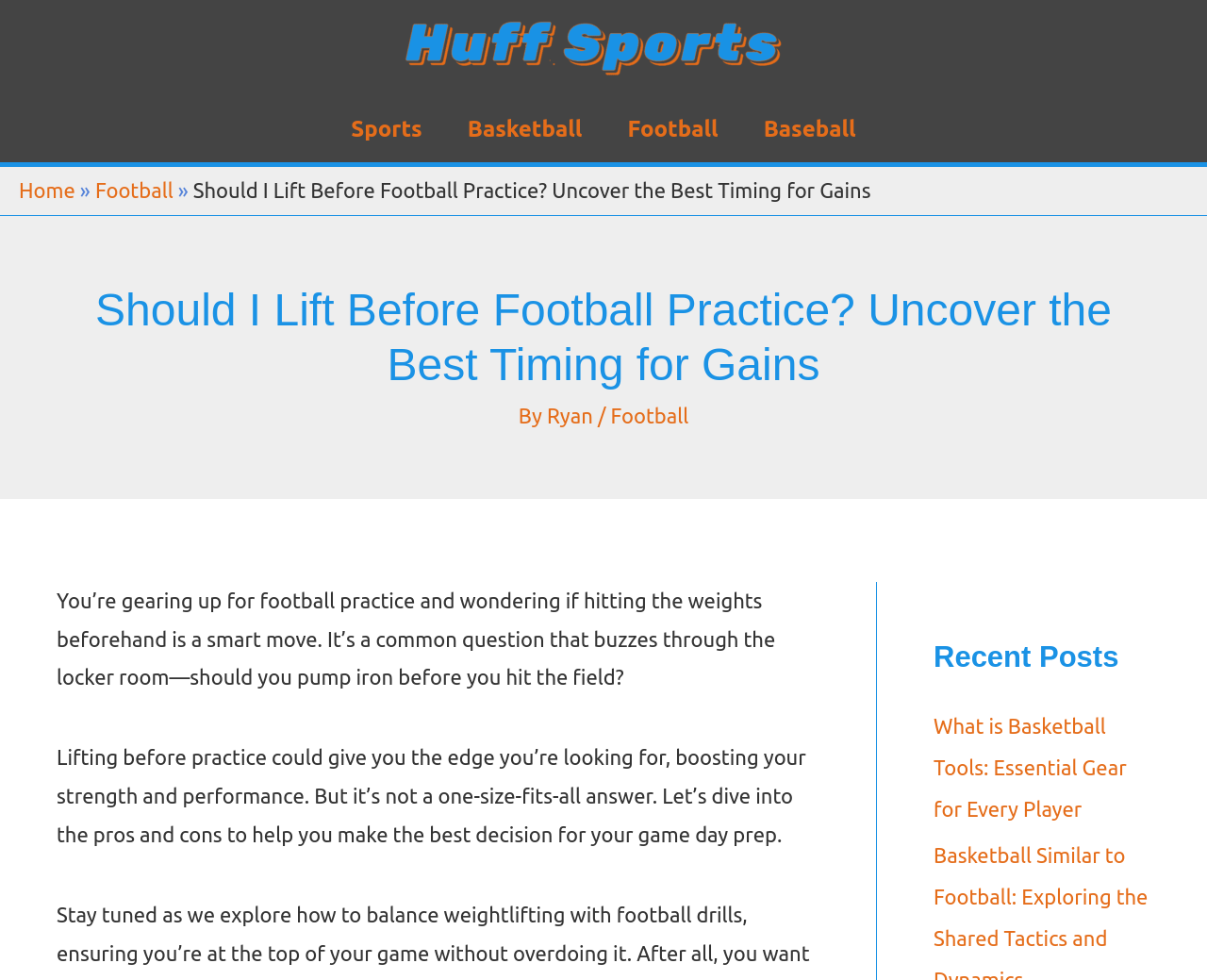Predict the bounding box coordinates of the area that should be clicked to accomplish the following instruction: "Click on the 'Football' link in the breadcrumbs". The bounding box coordinates should consist of four float numbers between 0 and 1, i.e., [left, top, right, bottom].

[0.079, 0.182, 0.143, 0.206]